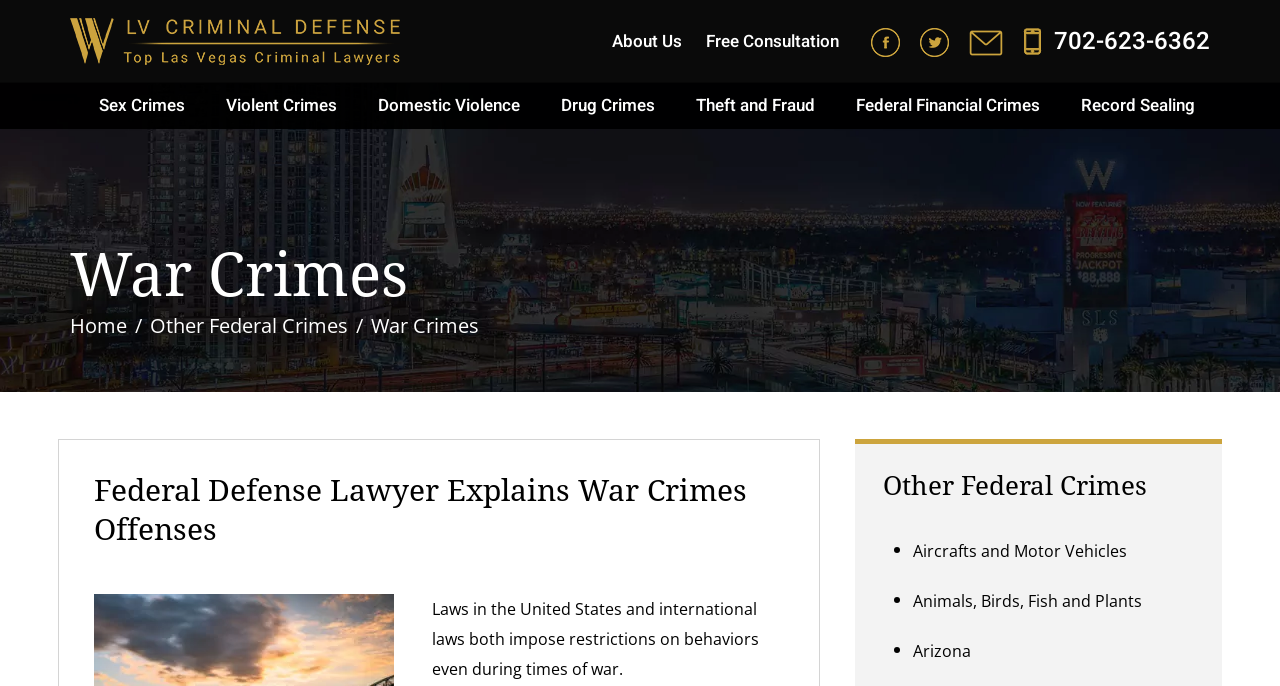Find the bounding box coordinates for the area that should be clicked to accomplish the instruction: "Click the Federal Financial Crimes link".

[0.659, 0.121, 0.822, 0.188]